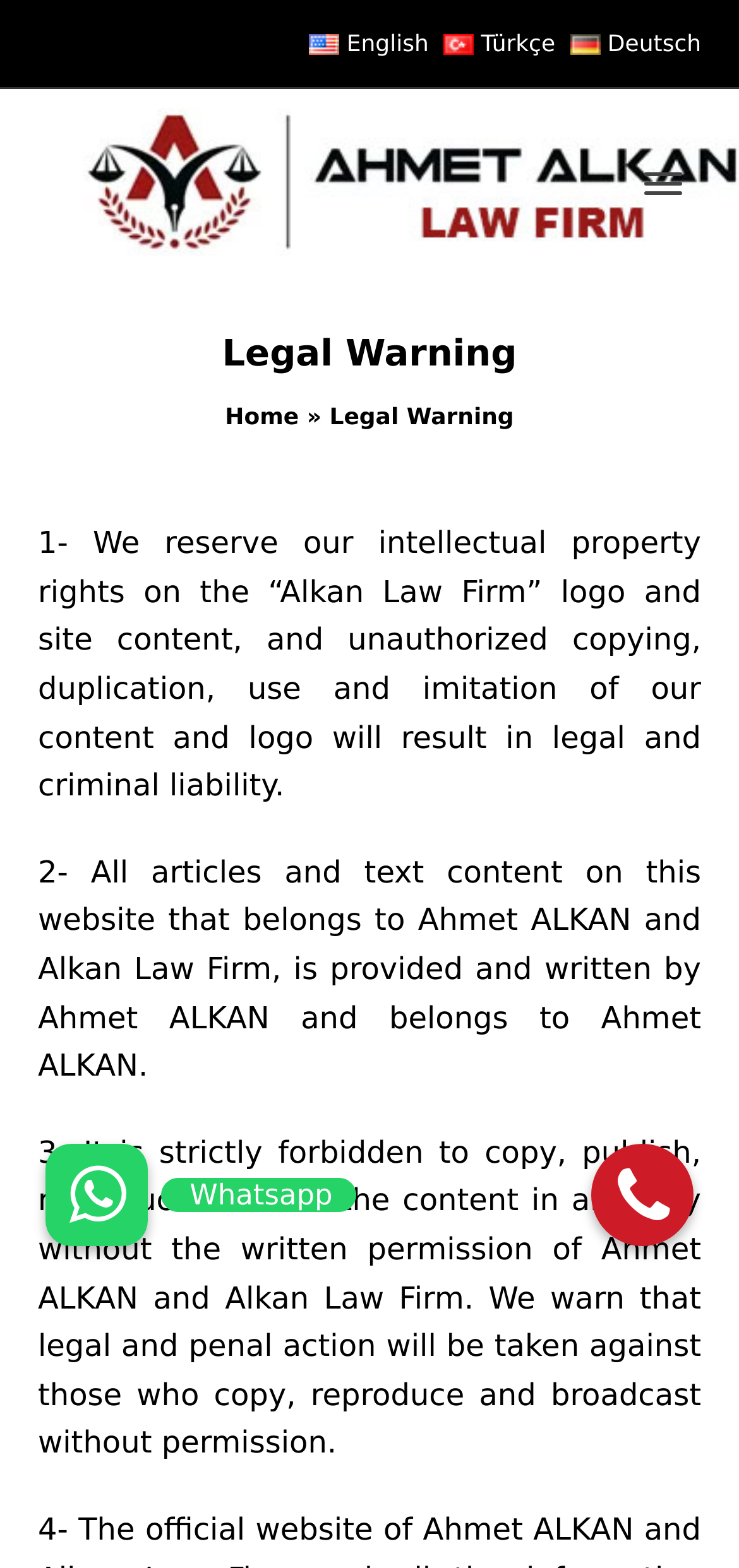Please locate the bounding box coordinates of the element that should be clicked to complete the given instruction: "View 7days tags".

None